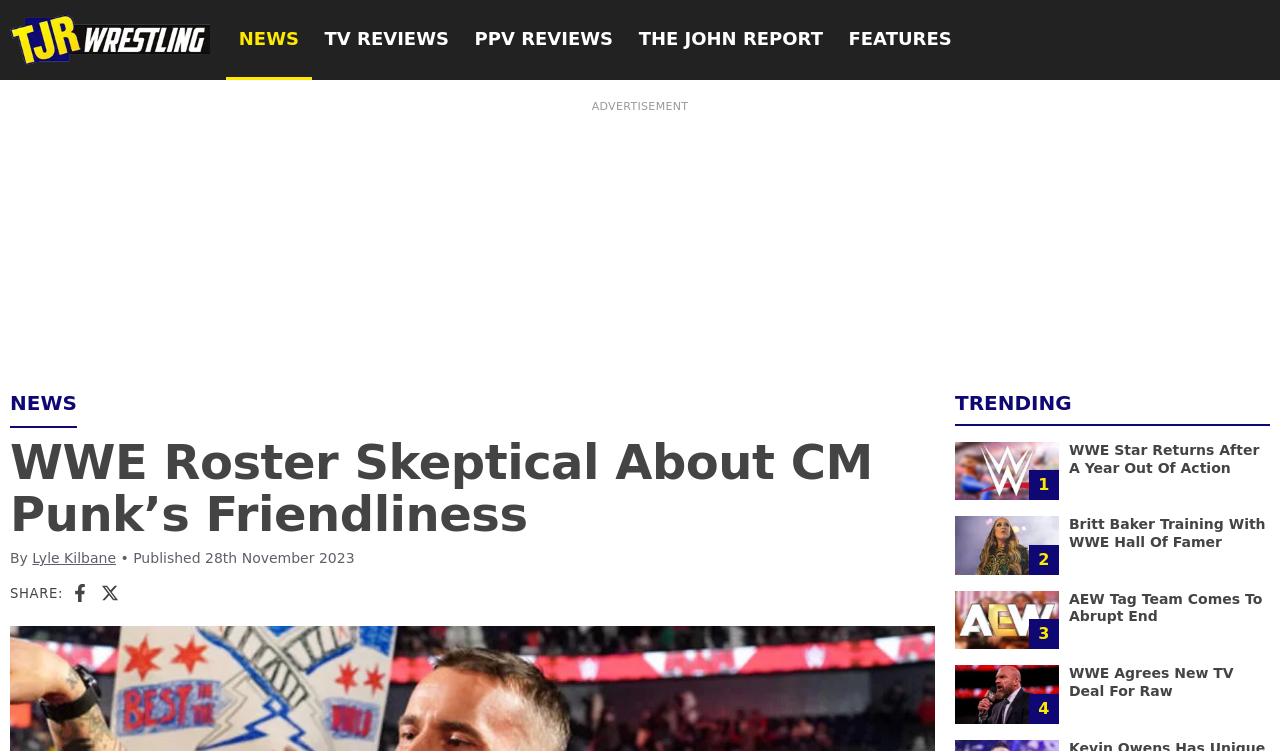Find the bounding box coordinates of the clickable area required to complete the following action: "Go to NEWS page".

[0.177, 0.0, 0.244, 0.107]